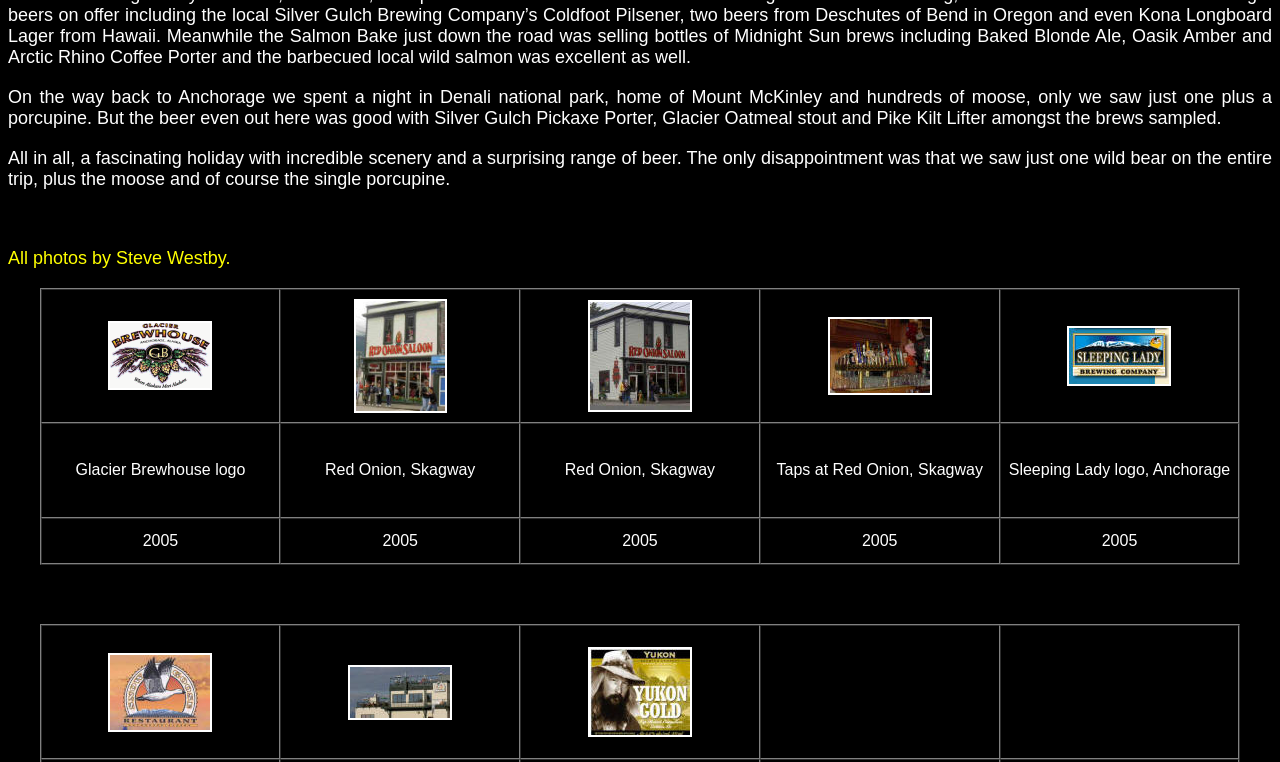Find the UI element described as: "alt="Red Onion, Skagway"" and predict its bounding box coordinates. Ensure the coordinates are four float numbers between 0 and 1, [left, top, right, bottom].

[0.459, 0.522, 0.541, 0.544]